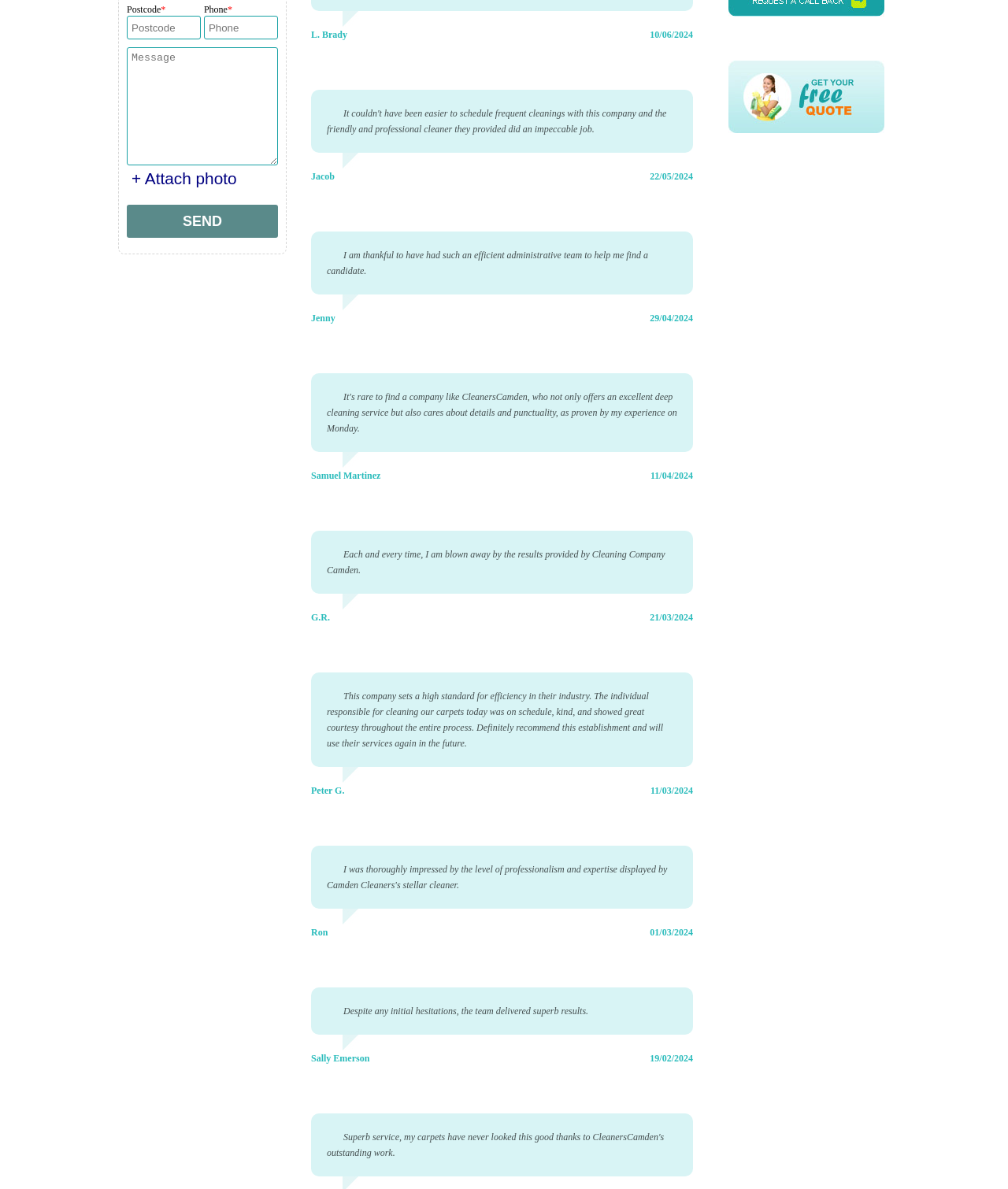Extract the bounding box coordinates of the UI element described: "placeholder="Message"". Provide the coordinates in the format [left, top, right, bottom] with values ranging from 0 to 1.

[0.126, 0.04, 0.276, 0.139]